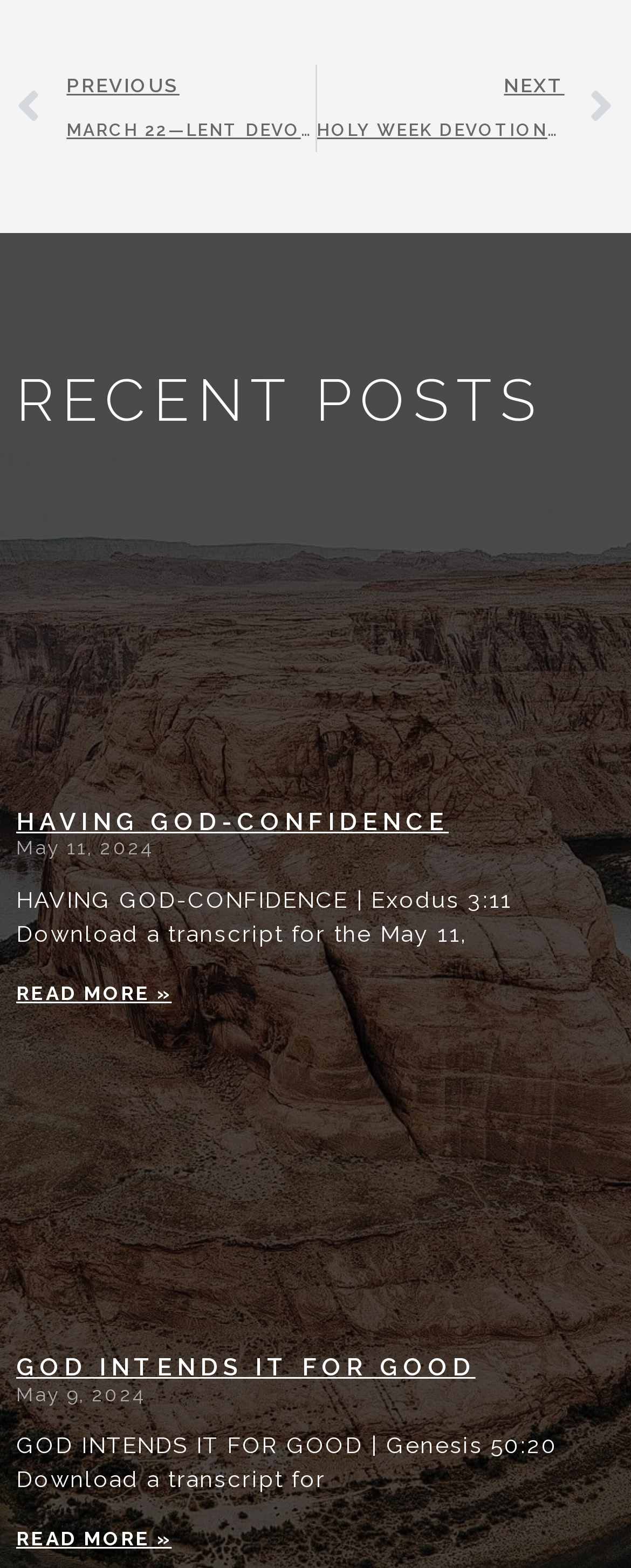Determine the bounding box coordinates of the region to click in order to accomplish the following instruction: "View Hyderabad Safety Hub profile". Provide the coordinates as four float numbers between 0 and 1, specifically [left, top, right, bottom].

None